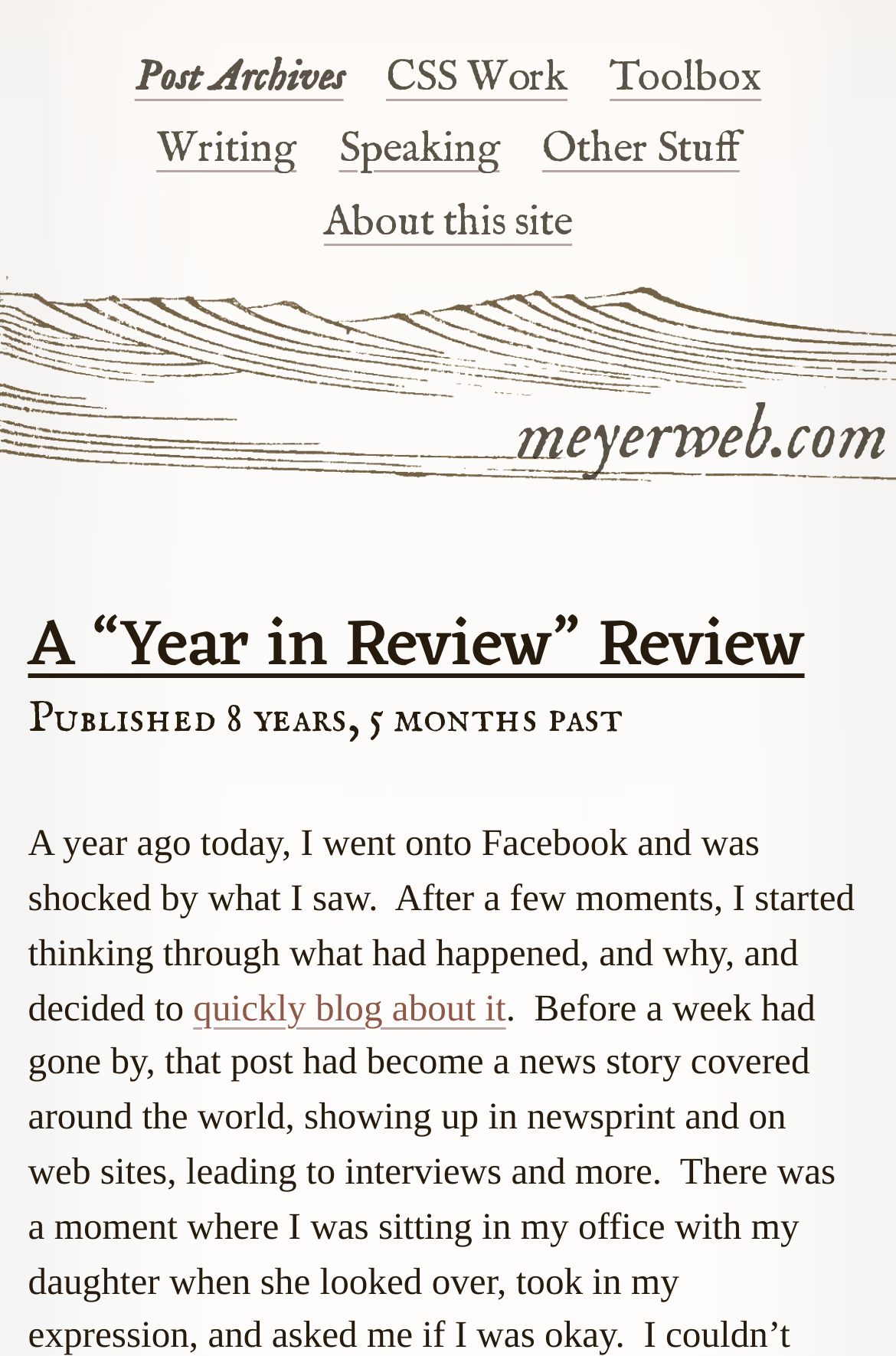Identify the bounding box coordinates for the UI element described as: "quickly blog about it". The coordinates should be provided as four floats between 0 and 1: [left, top, right, bottom].

[0.216, 0.726, 0.565, 0.759]